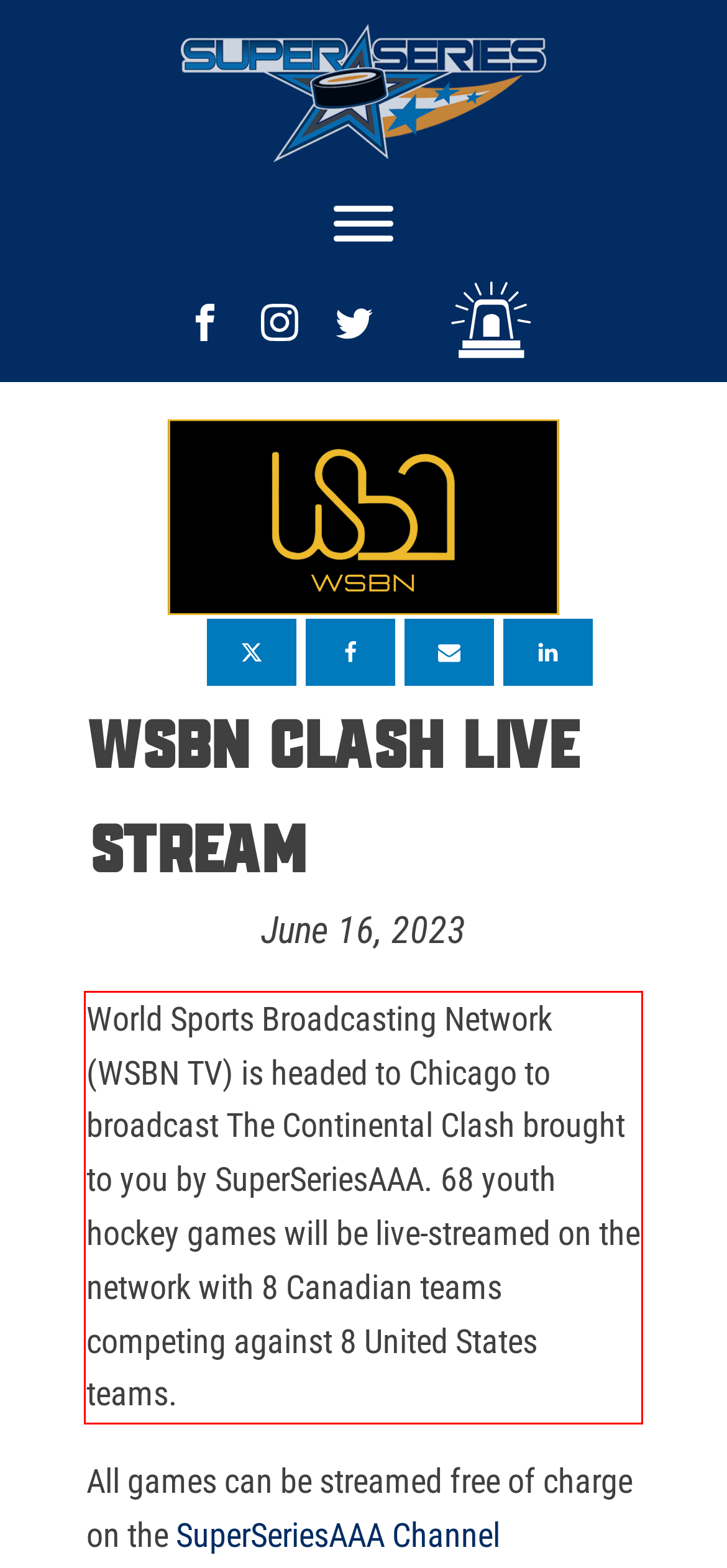There is a UI element on the webpage screenshot marked by a red bounding box. Extract and generate the text content from within this red box.

World Sports Broadcasting Network (WSBN TV) is headed to Chicago to broadcast The Continental Clash brought to you by SuperSeriesAAA. 68 youth hockey games will be live-streamed on the network with 8 Canadian teams competing against 8 United States teams.